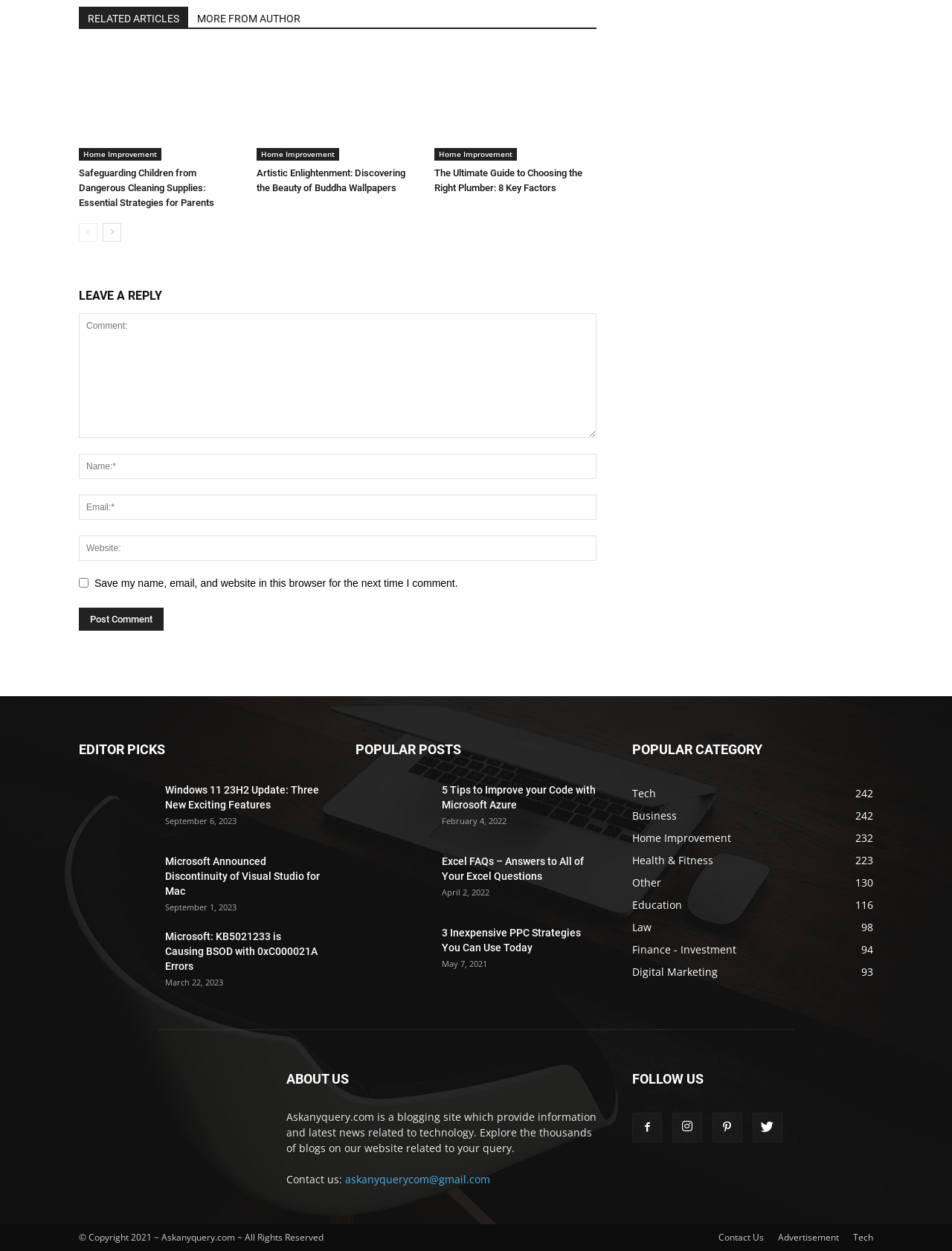Provide a thorough and detailed response to the question by examining the image: 
How many popular posts are listed?

I counted the number of link elements under the 'POPULAR POSTS' heading and found four links with corresponding images and headings.